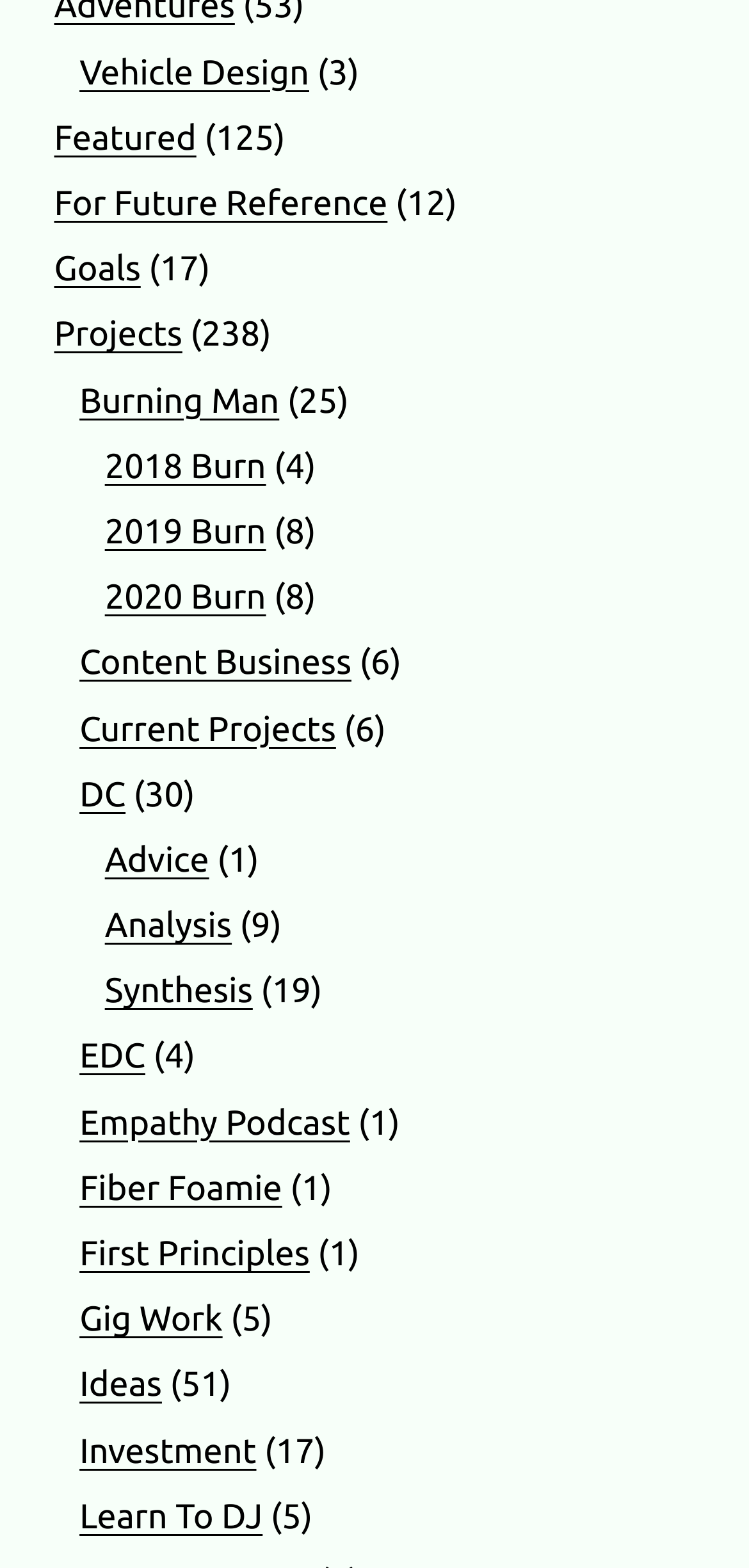What is the first link on the webpage?
Please use the image to provide a one-word or short phrase answer.

Vehicle Design